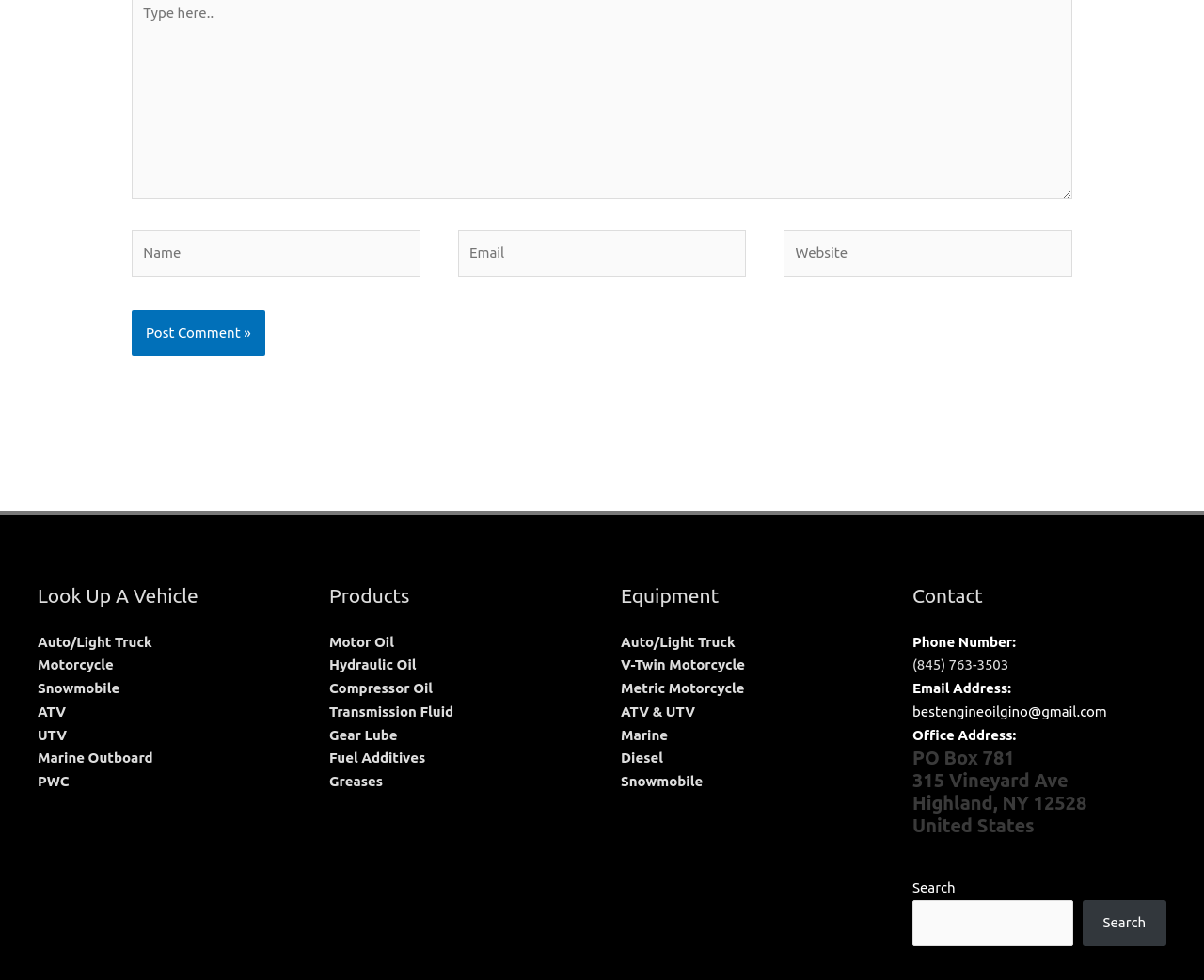Can you determine the bounding box coordinates of the area that needs to be clicked to fulfill the following instruction: "Enter name"?

[0.109, 0.235, 0.349, 0.282]